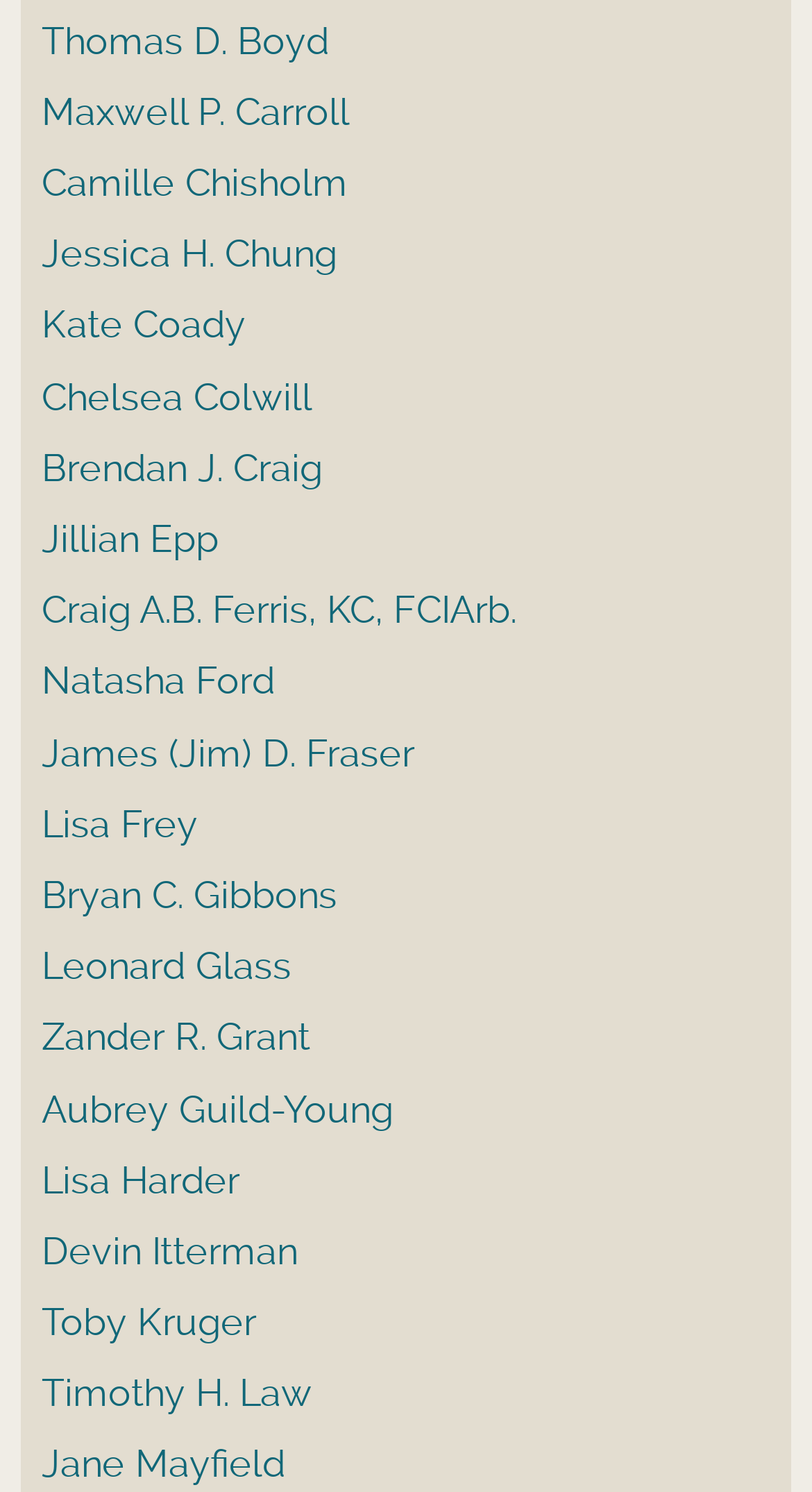Show the bounding box coordinates for the HTML element described as: "Craig A.B. Ferris, KC, FCIArb.".

[0.051, 0.394, 0.636, 0.423]